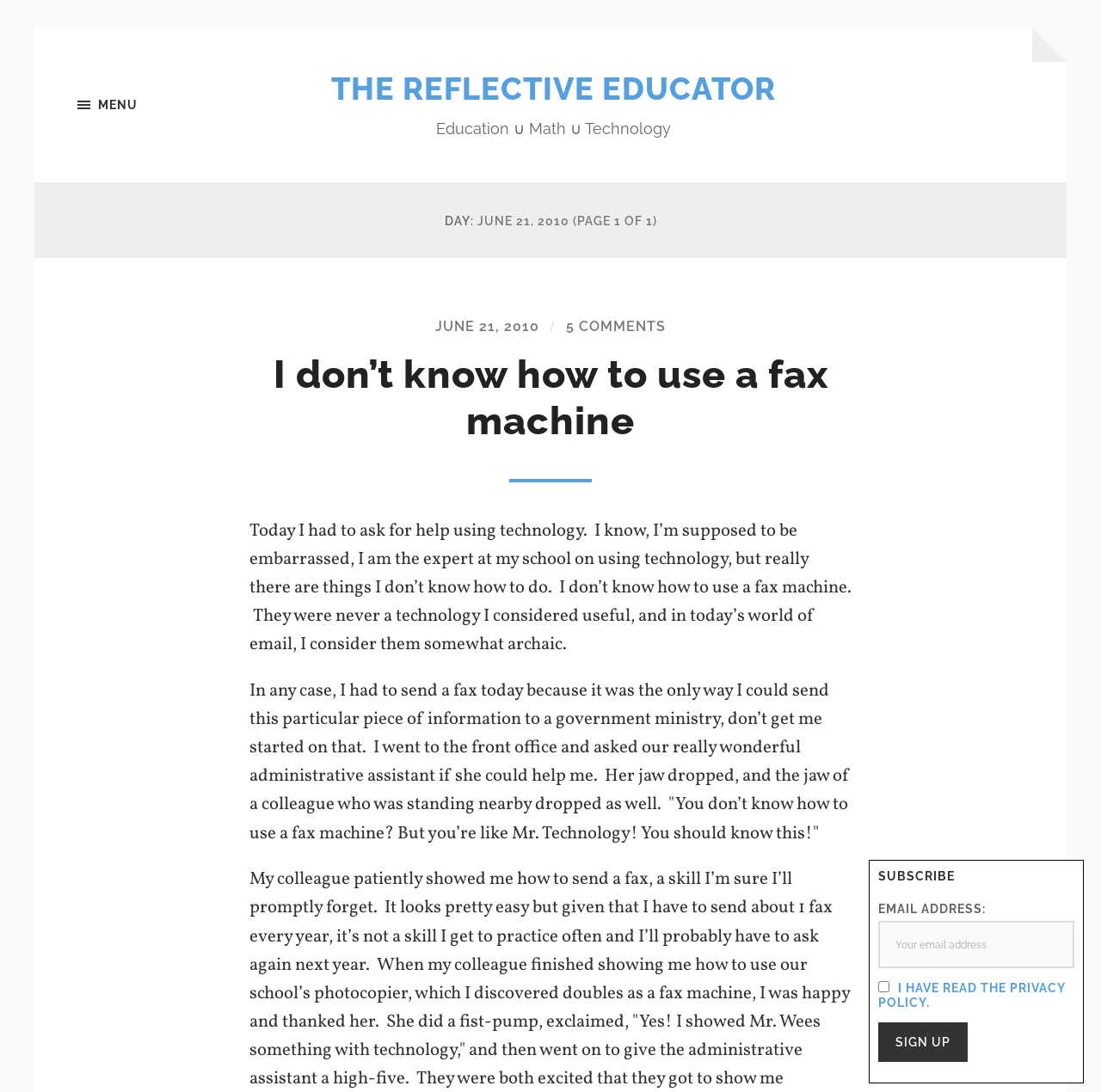What is the author's opinion about fax machines?
Analyze the screenshot and provide a detailed answer to the question.

The author mentions that they consider fax machines to be 'somewhat archaic' in today's world of email, indicating that they do not find them useful or relevant.